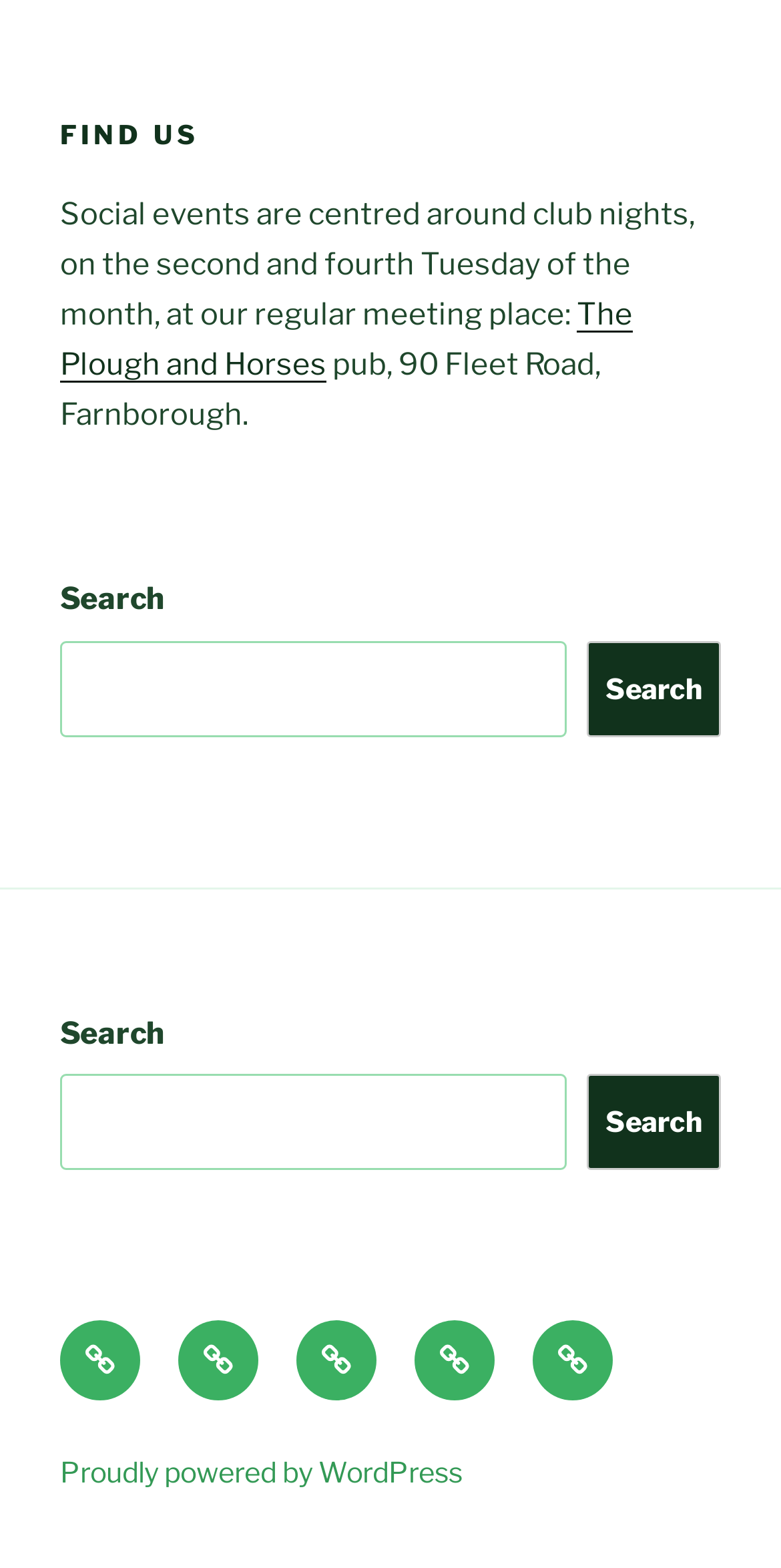What is the purpose of the website?
Give a one-word or short-phrase answer derived from the screenshot.

Social events and news